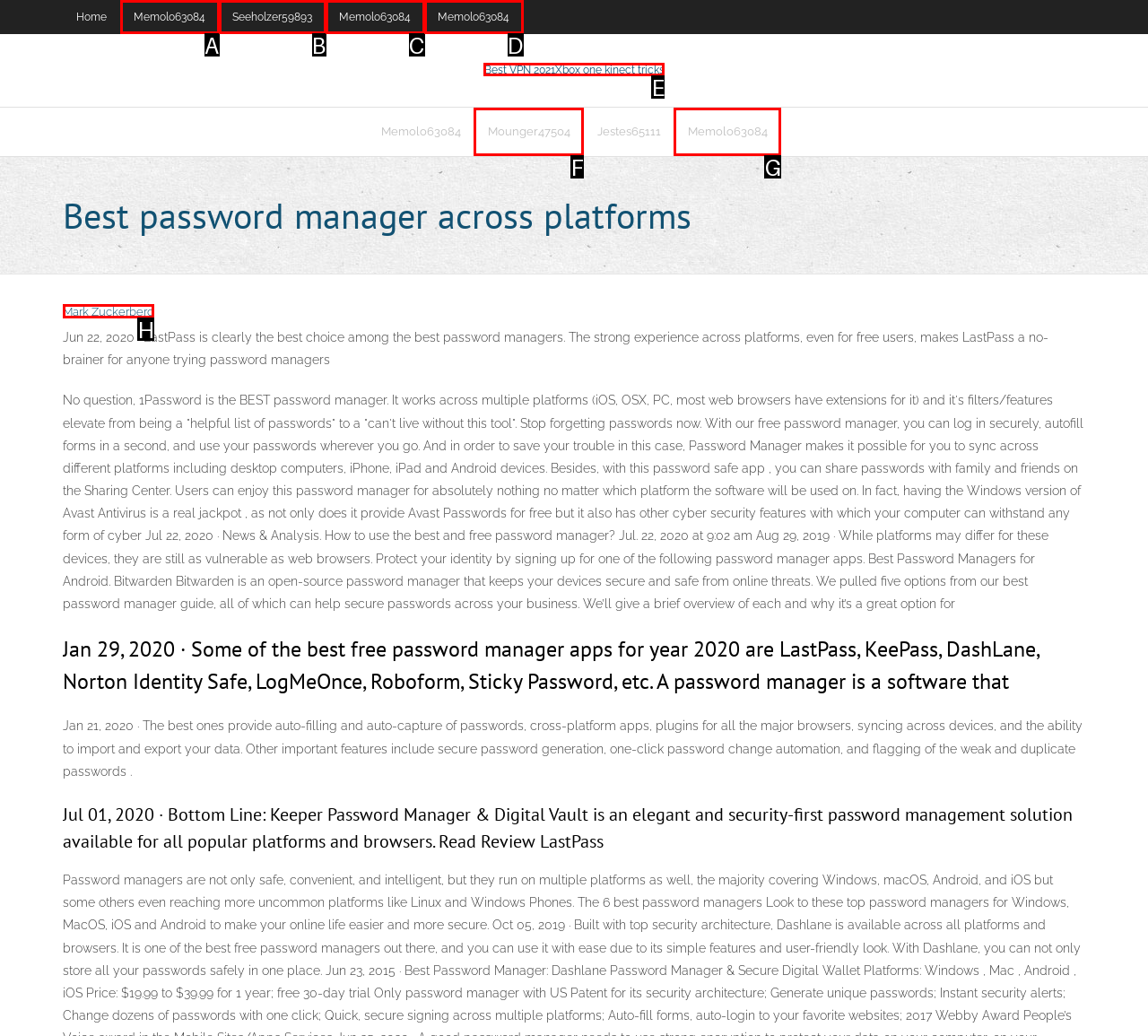Select the appropriate HTML element to click on to finish the task: Click on Mark Zuckerberg.
Answer with the letter corresponding to the selected option.

H